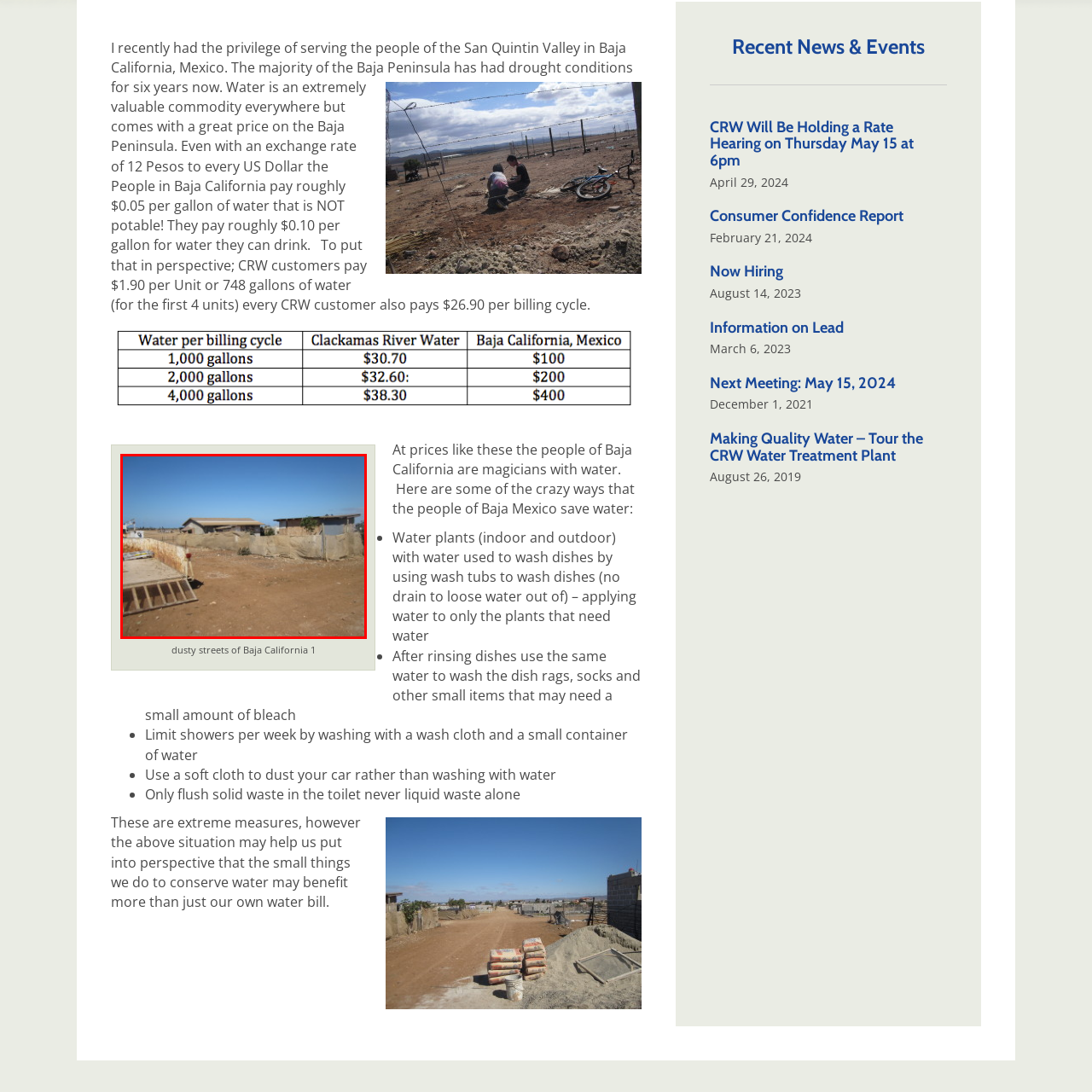What is the color of the sky in the background?
Please examine the image highlighted within the red bounding box and respond to the question using a single word or phrase based on the image.

Stark blue